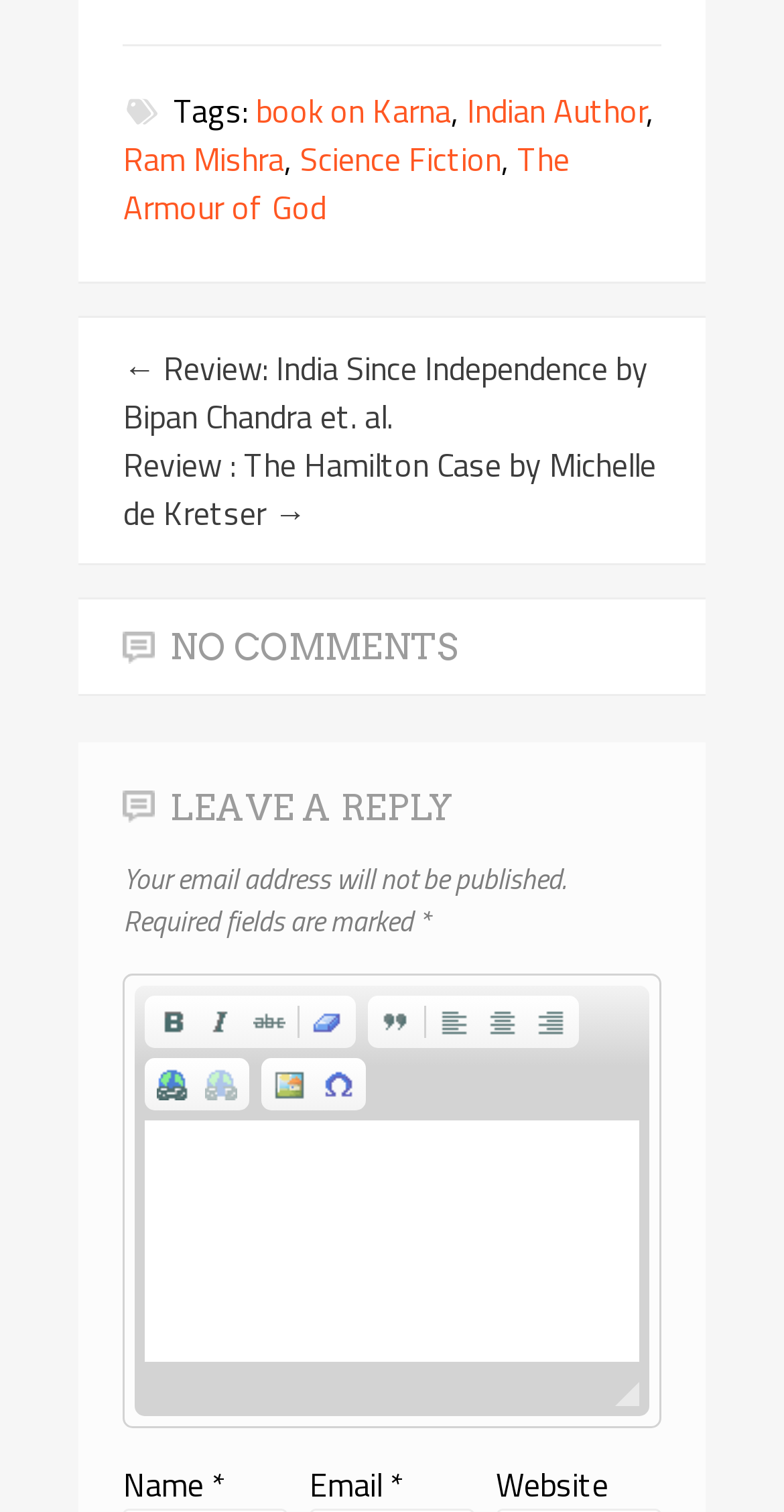What is the purpose of the 'Rich Text Editor'?
Respond to the question with a single word or phrase according to the image.

To leave a reply